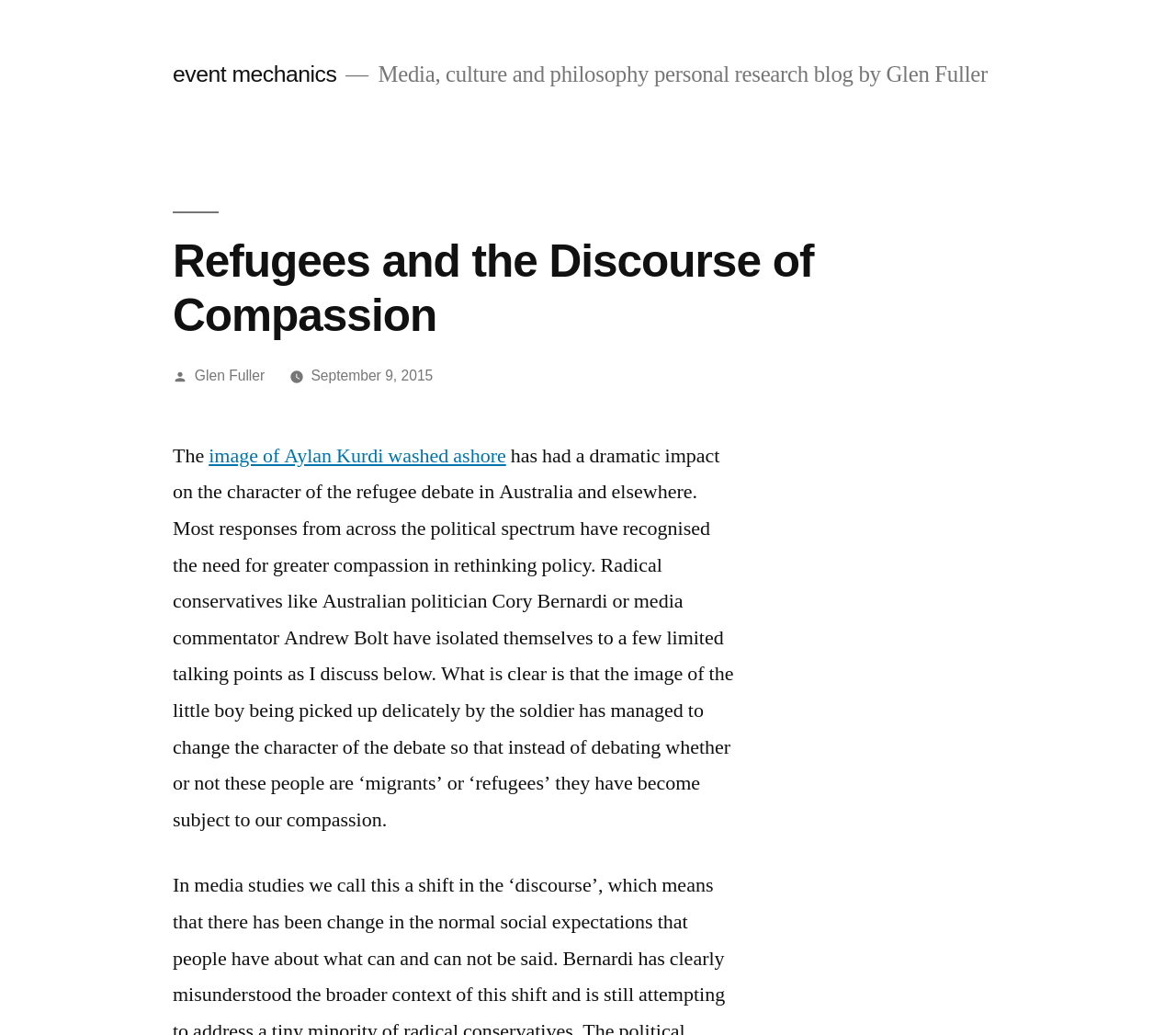Extract the main heading text from the webpage.

Refugees and the Discourse of Compassion